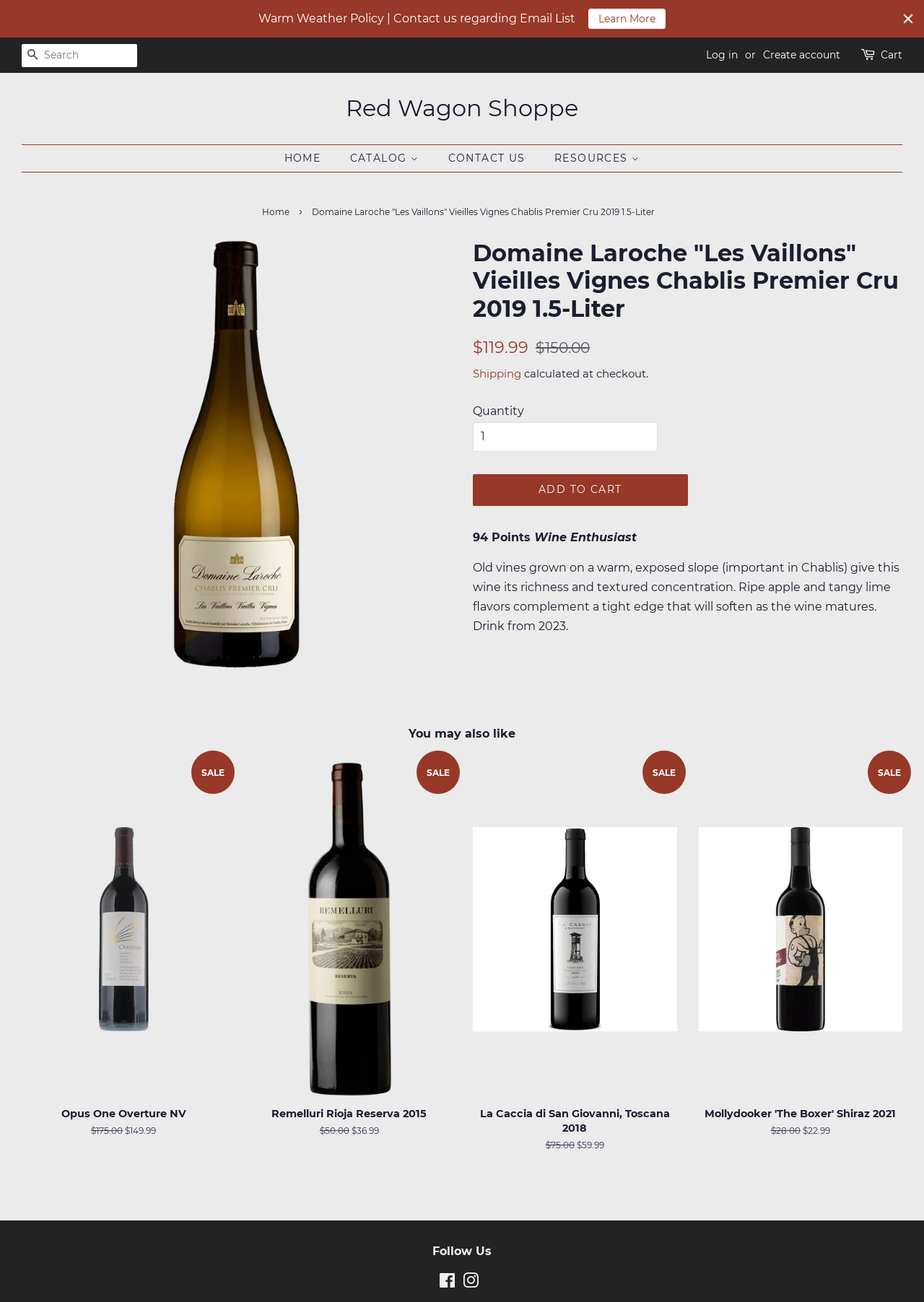Based on the element description Add to Cart, identify the bounding box of the UI element in the given webpage screenshot. The coordinates should be in the format (top-left x, top-left y, bottom-right x, bottom-right y) and must be between 0 and 1.

[0.512, 0.364, 0.744, 0.388]